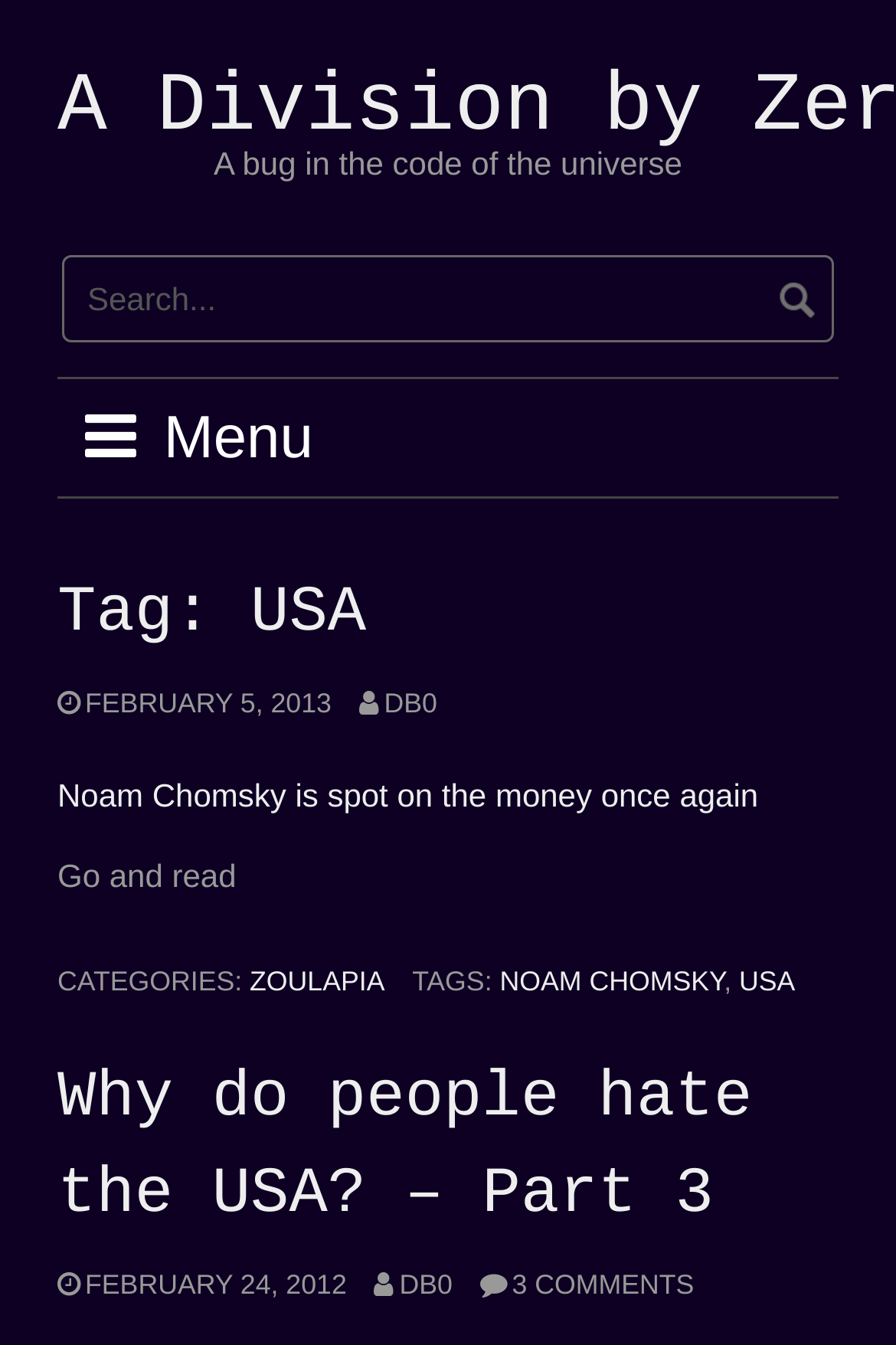Give a detailed explanation of the elements present on the webpage.

The webpage appears to be a blog or article page with a focus on the topic "A bug in the code of the universe". The page is divided into several sections, with a prominent heading at the top reading "A Division by Zer0". Below this heading, there is a search bar with a searchbox and a button to the right.

To the left of the search bar, there is a menu item labeled "Menu". Below the search bar, there is a section with a heading "Tag: USA", which suggests that the article is categorized under the topic "USA".

The main content of the page is an article with a heading "A bug in the code of the universe". The article appears to be a commentary or opinion piece, with a link to a related article or source labeled "Noam Chomsky is spot on the money once again". The article also includes a call to action, "Go and read", suggesting that the reader should explore the topic further.

At the bottom of the page, there is a footer section with links to categories and tags, including "ZOULAPIA", "NOAM CHOMSKY", and "USA". There is also a link to a related article, "Why do people hate the USA? – Part 3", which suggests that the page is part of a series of articles on this topic.

Throughout the page, there are several icons and symbols, including a clock icon representing the date of publication, and a comment icon indicating the number of comments on the article. Overall, the page appears to be a well-organized and easy-to-navigate blog or article page with a focus on discussing and exploring various topics.